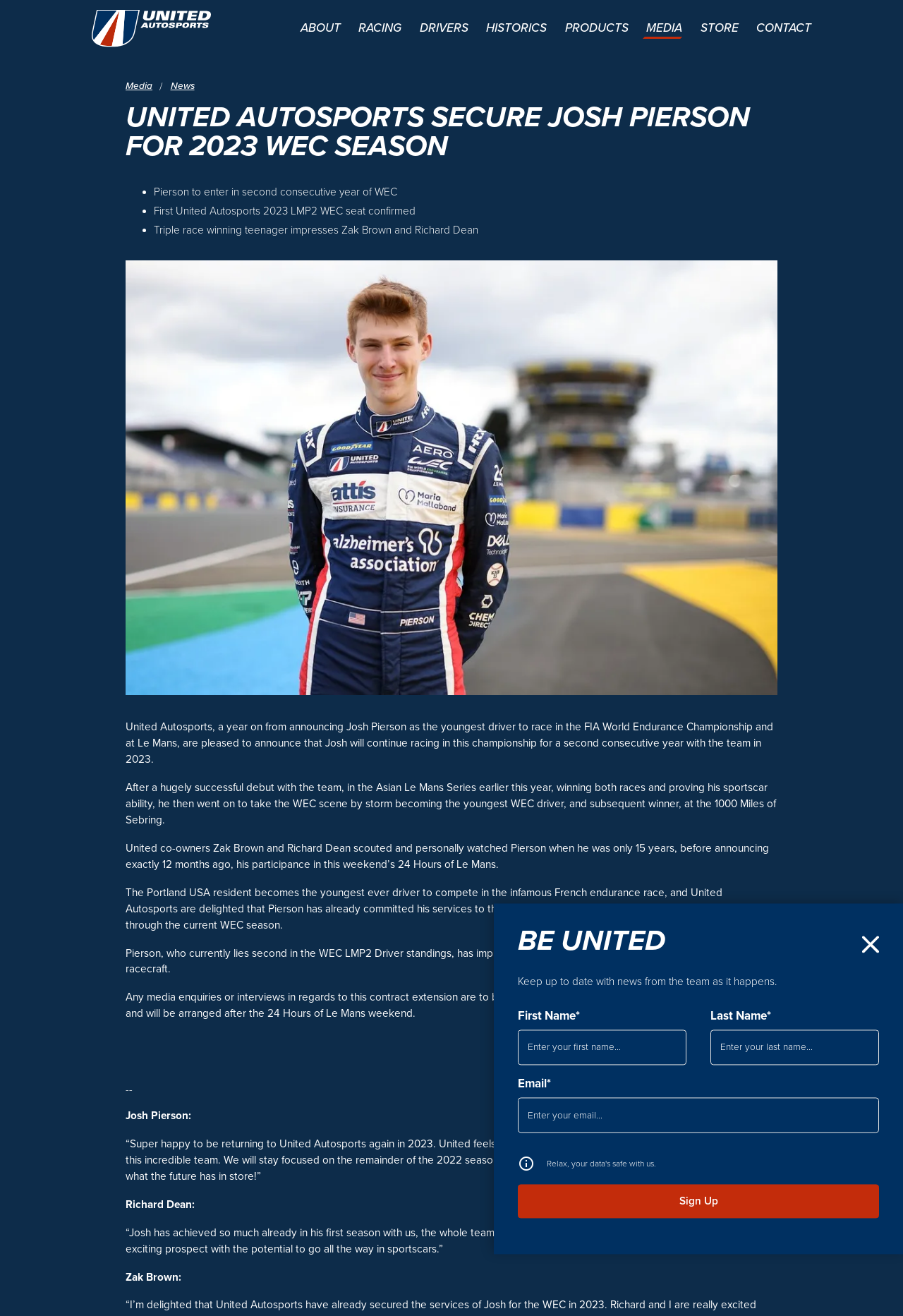What is the purpose of the form at the bottom of the webpage?
From the screenshot, supply a one-word or short-phrase answer.

To sign up for news